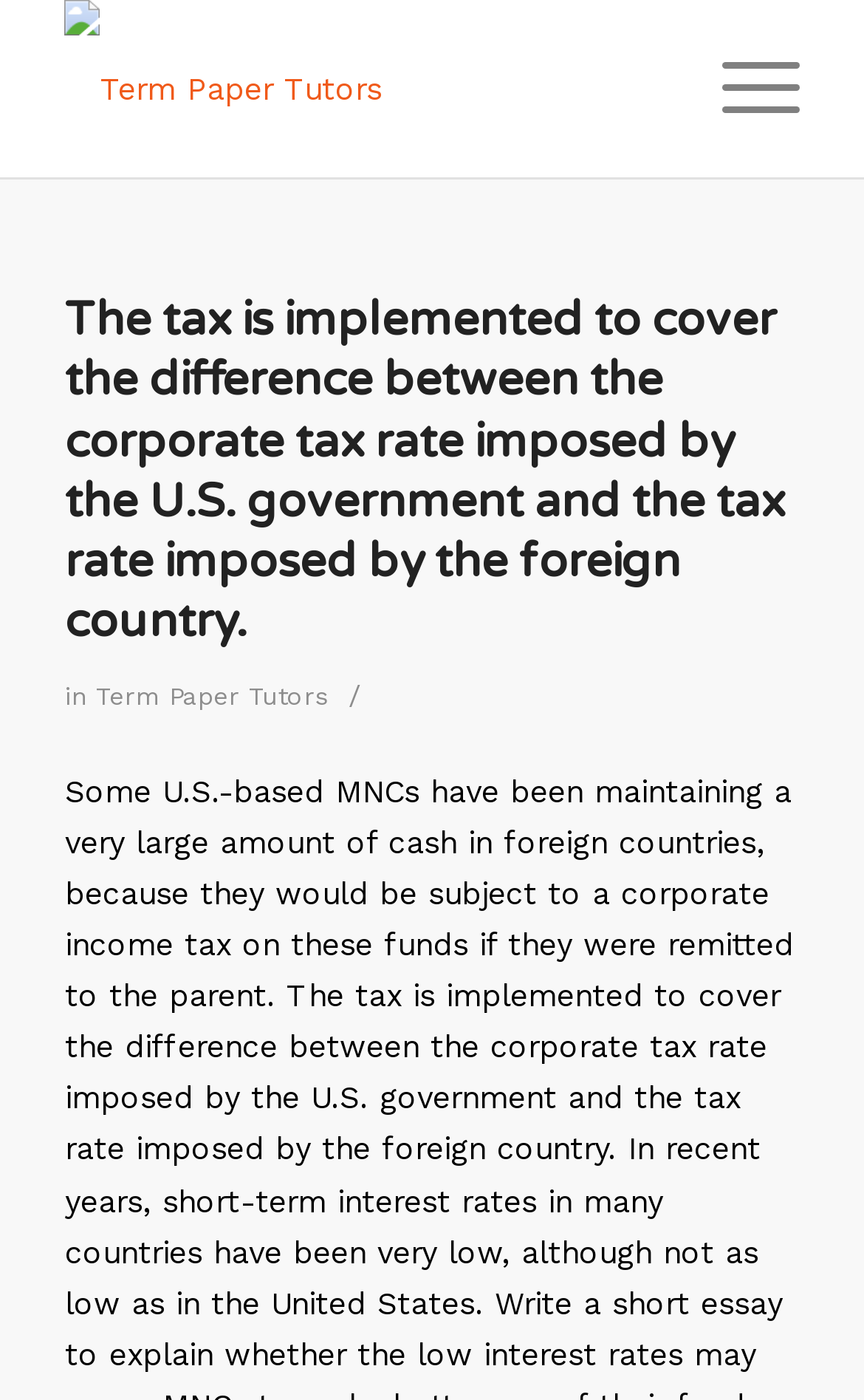Provide a single word or phrase answer to the question: 
What is the structure of the webpage content?

Header and text